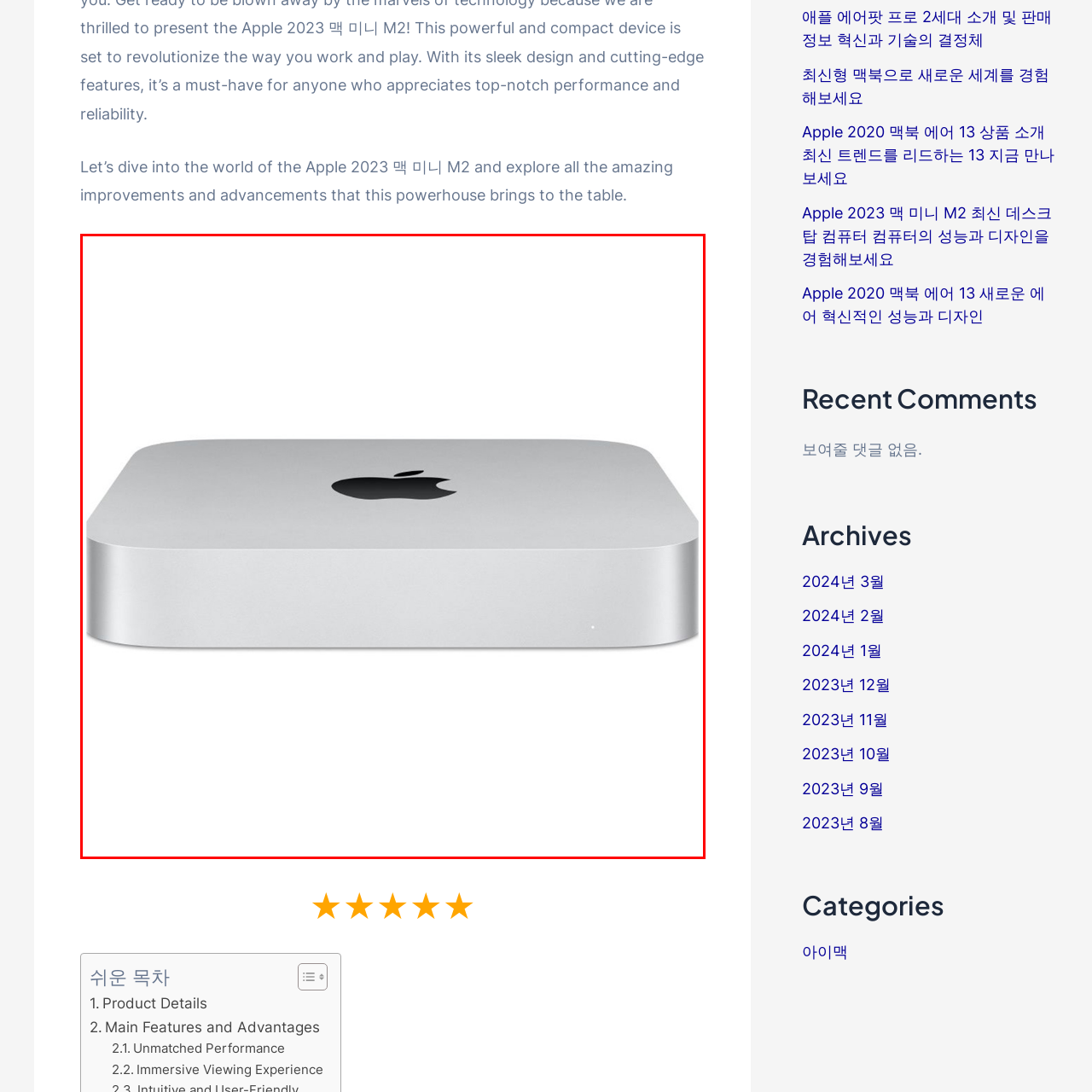What is the shape of the Mac Mini M2's edges?
Carefully examine the content inside the red bounding box and give a detailed response based on what you observe.

The caption describes the device as having 'rounded edges', which indicates that the edges are curved rather than sharp or angular.